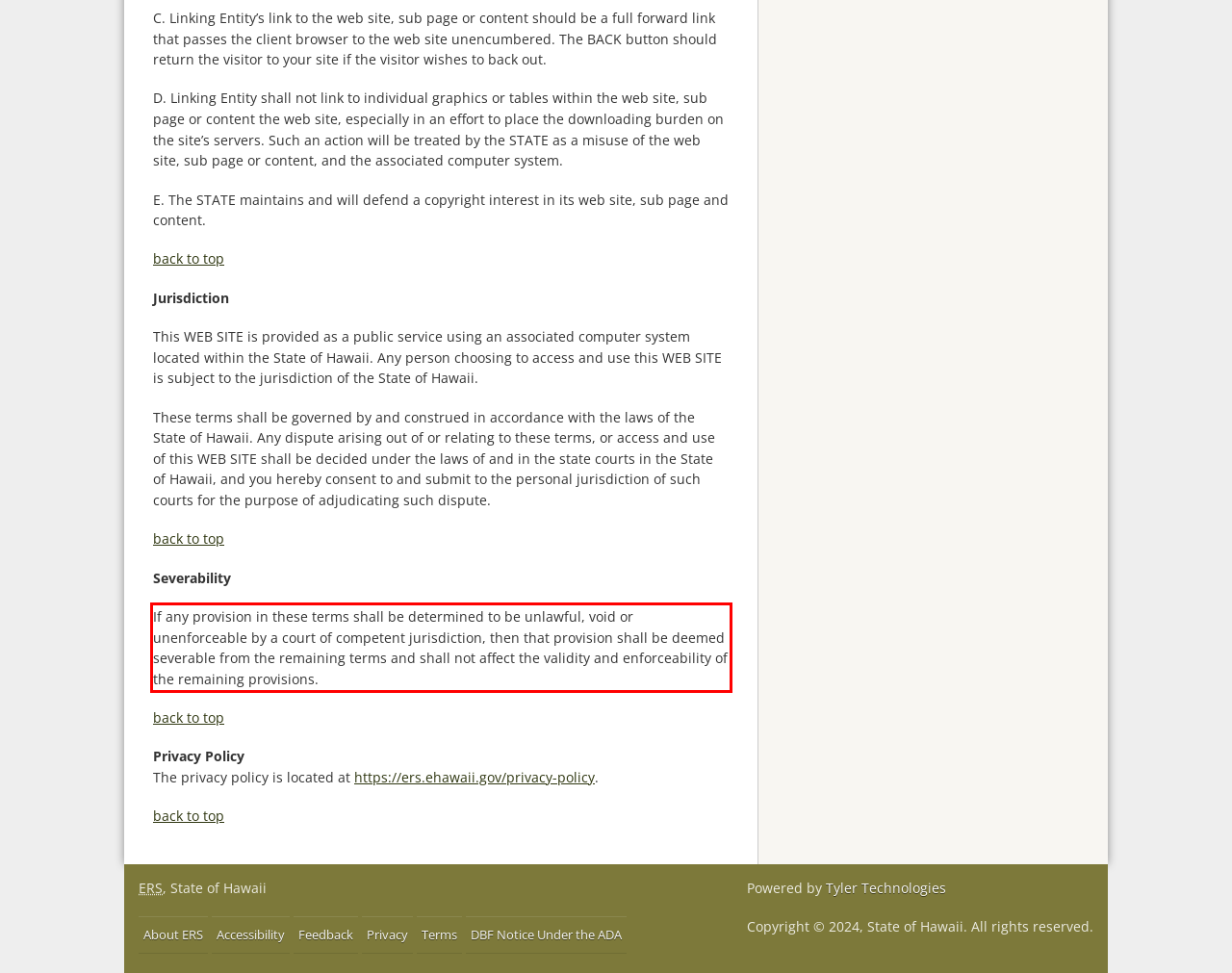Given a webpage screenshot, identify the text inside the red bounding box using OCR and extract it.

If any provision in these terms shall be determined to be unlawful, void or unenforceable by a court of competent jurisdiction, then that provision shall be deemed severable from the remaining terms and shall not affect the validity and enforceability of the remaining provisions.